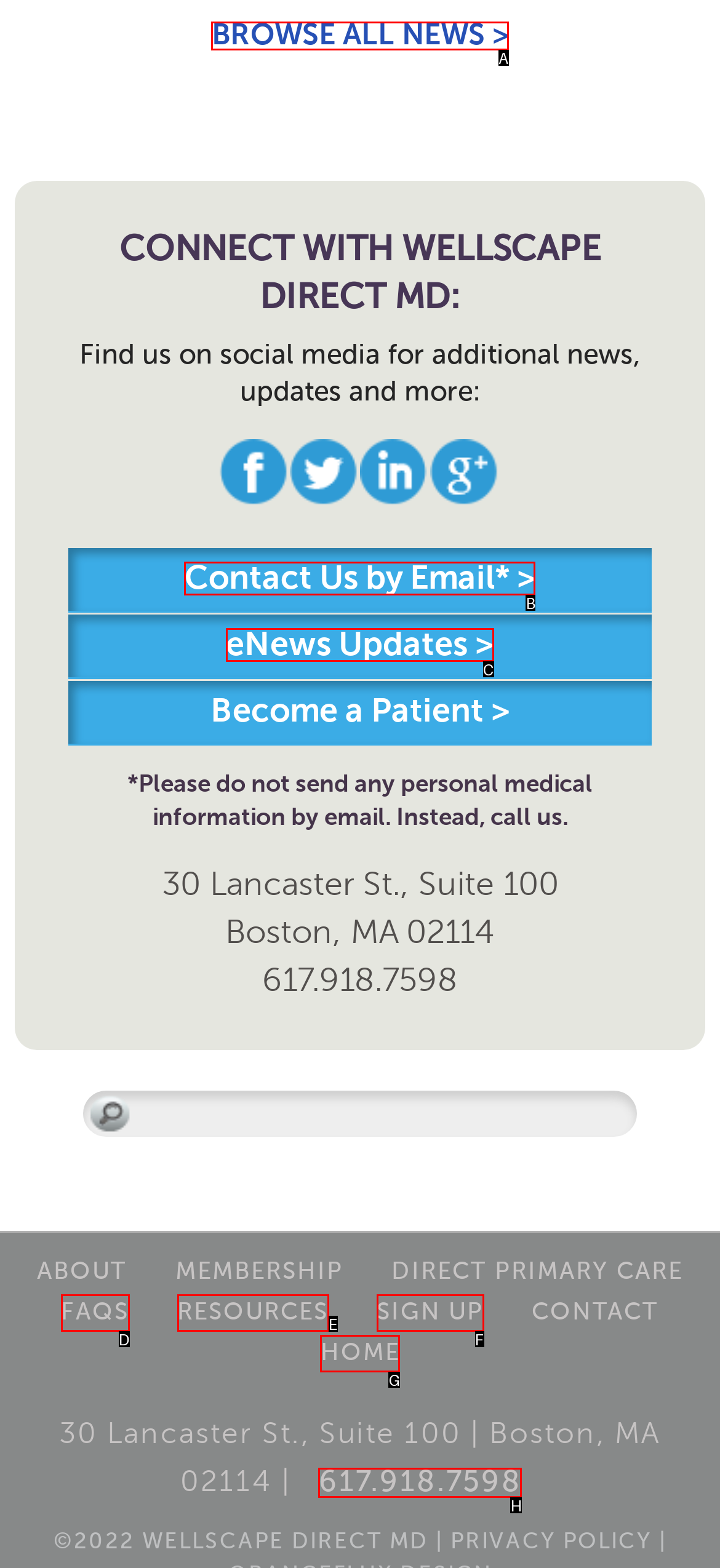Identify the correct HTML element to click for the task: Browse all news. Provide the letter of your choice.

A